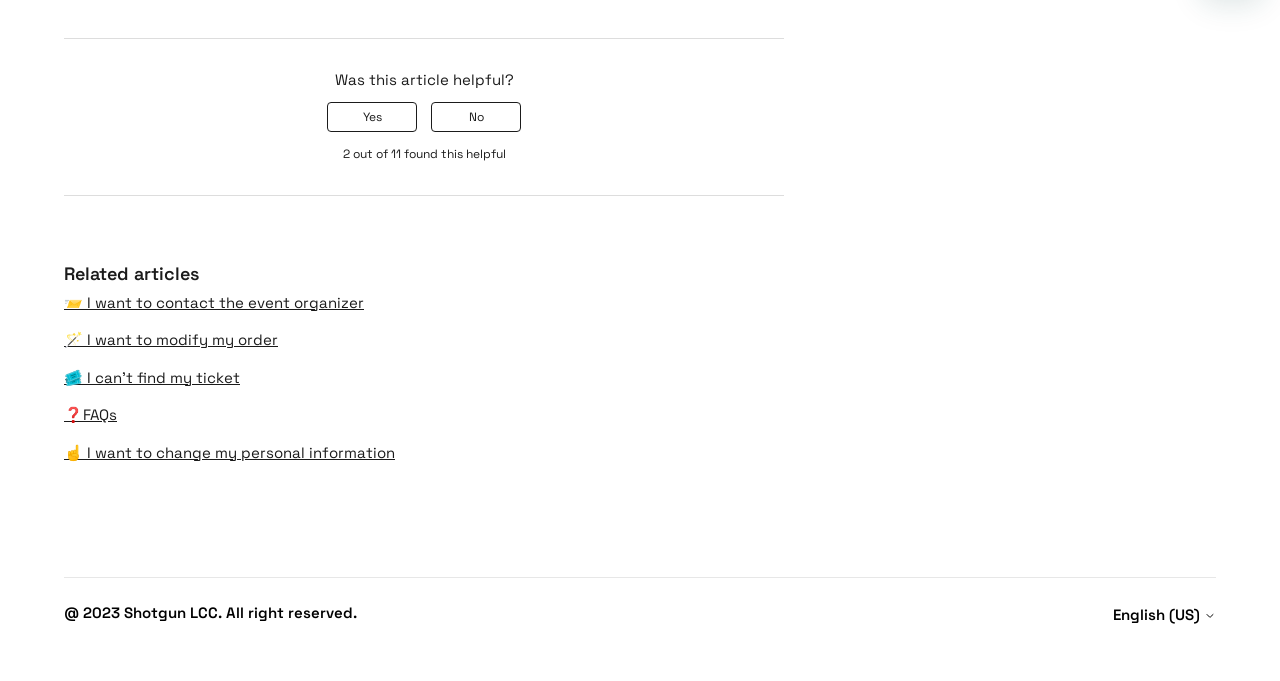What is the purpose of the 'Was this article helpful?' section?
Based on the screenshot, answer the question with a single word or phrase.

To collect user feedback